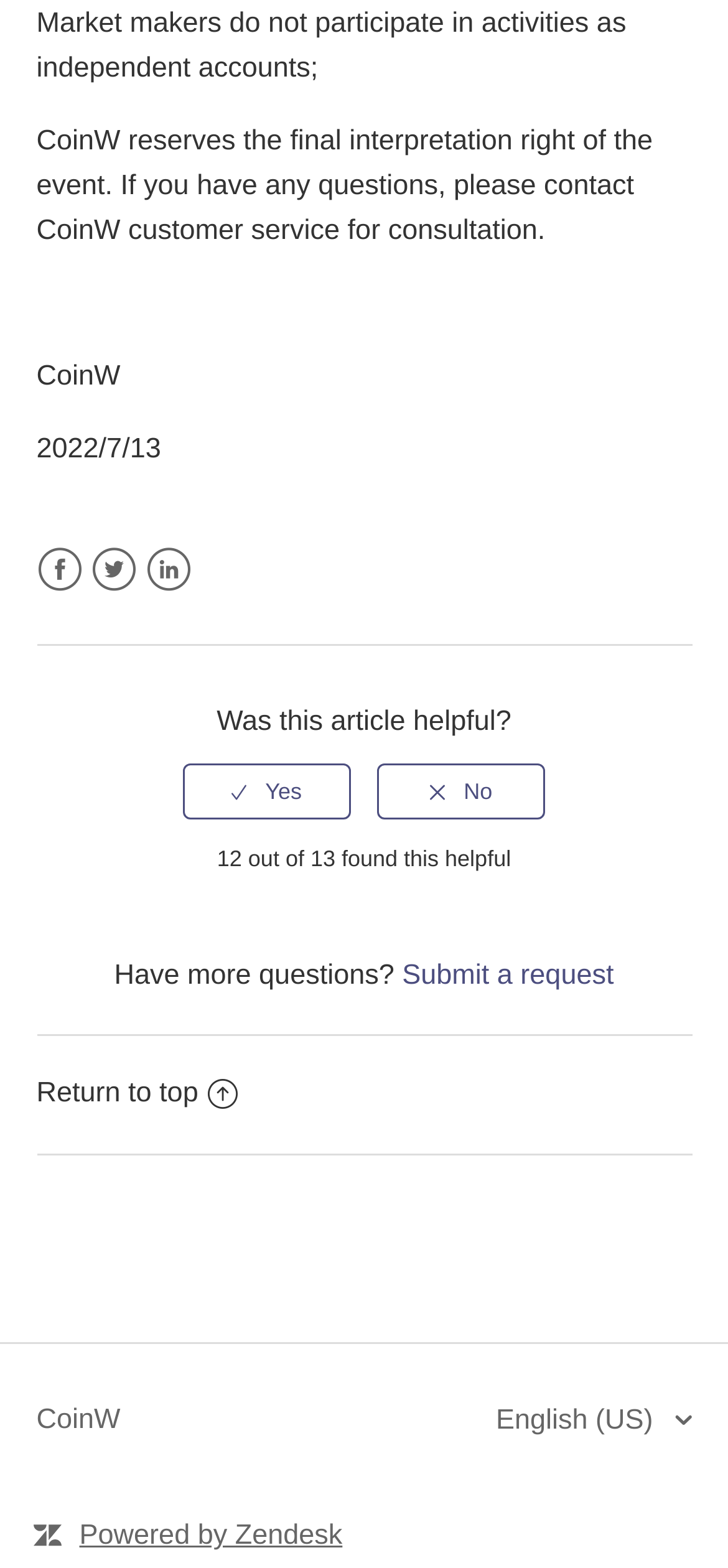Extract the bounding box coordinates of the UI element described: "Submit a request". Provide the coordinates in the format [left, top, right, bottom] with values ranging from 0 to 1.

[0.552, 0.611, 0.843, 0.632]